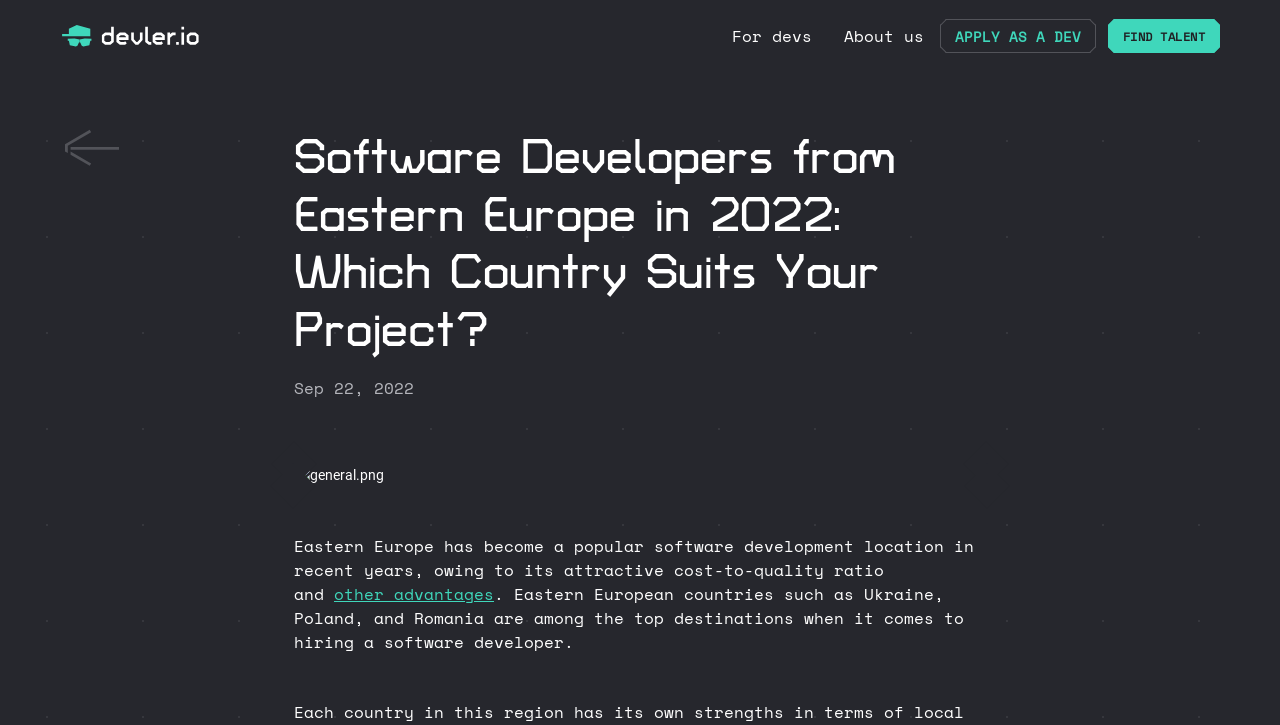What countries are mentioned as top destinations for hiring software developers?
Using the image, elaborate on the answer with as much detail as possible.

According to the webpage content, Eastern European countries such as Ukraine, Poland, and Romania are among the top destinations when it comes to hiring a software developer.